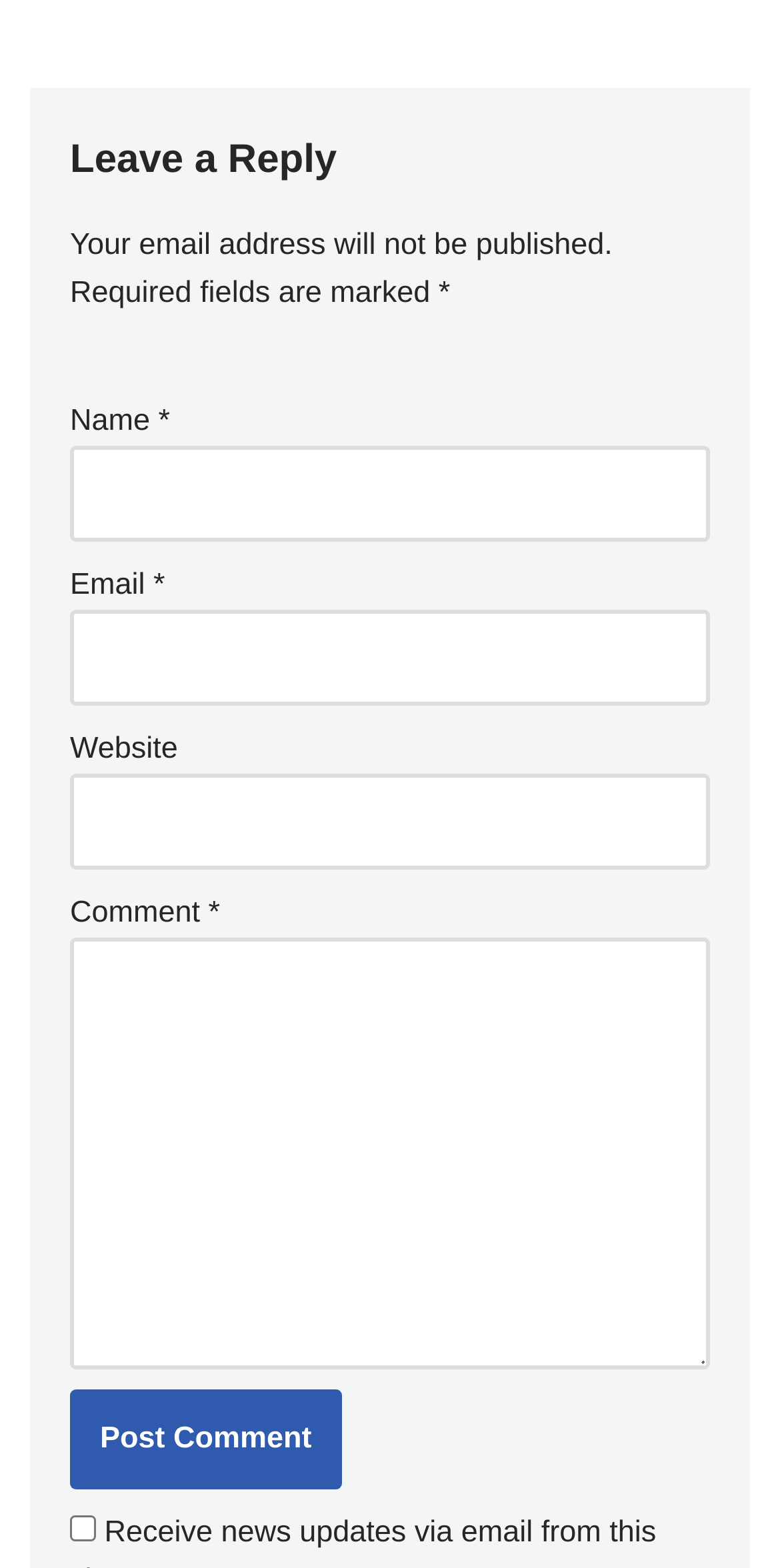What is the purpose of the button at the bottom? Look at the image and give a one-word or short phrase answer.

To post a comment